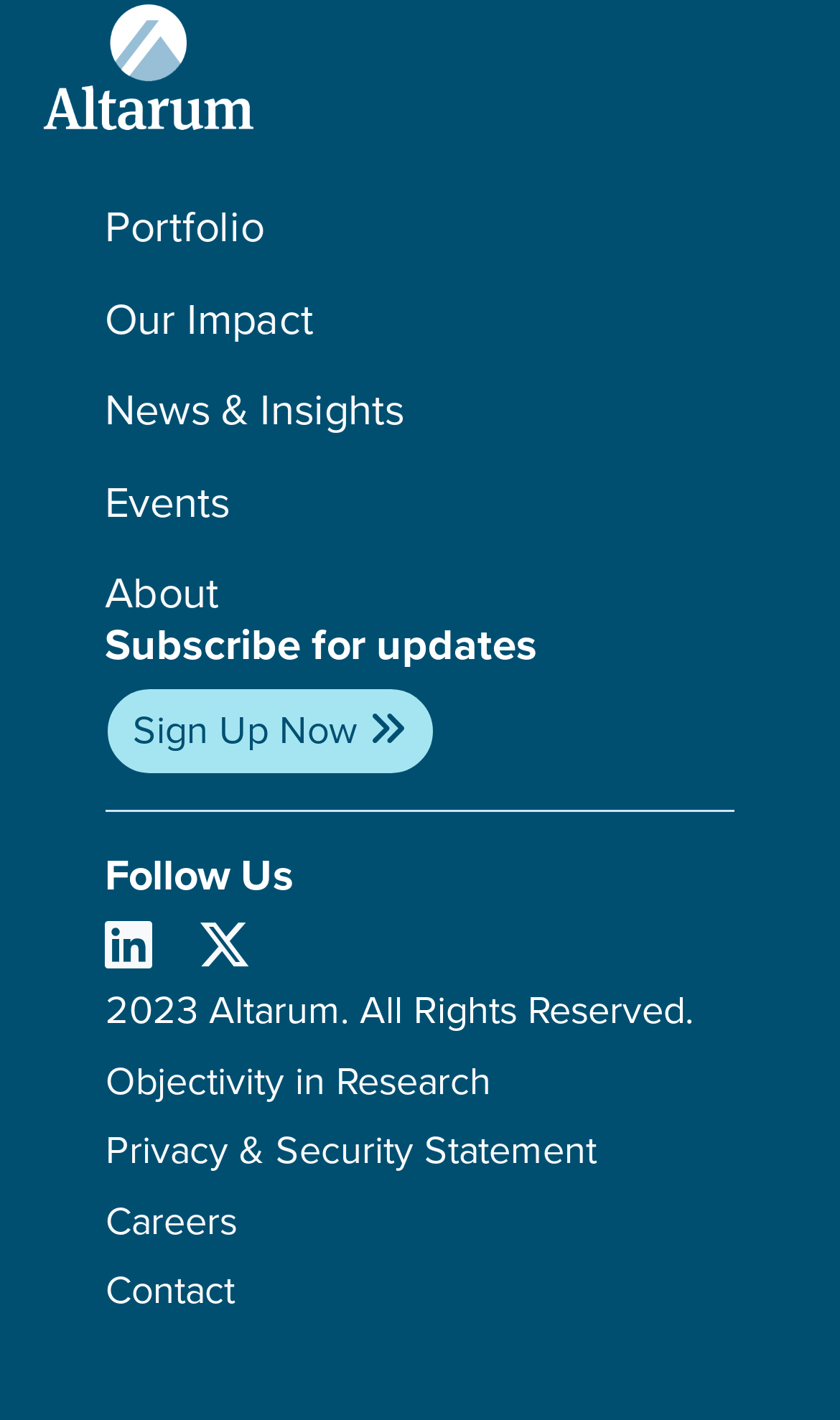Please mark the bounding box coordinates of the area that should be clicked to carry out the instruction: "Contact us".

[0.125, 0.889, 0.279, 0.928]